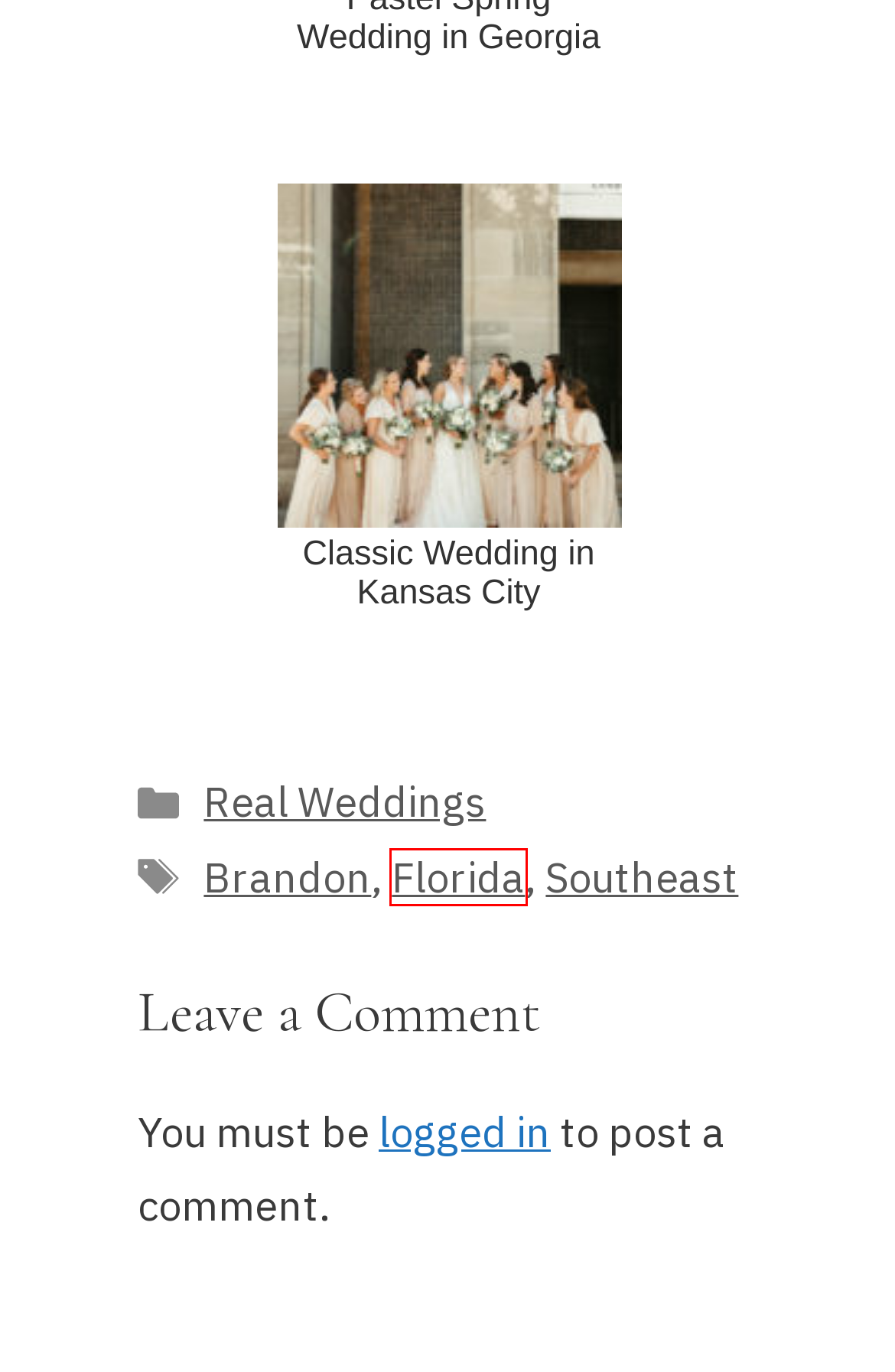You are given a screenshot of a webpage with a red rectangle bounding box around a UI element. Select the webpage description that best matches the new webpage after clicking the element in the bounding box. Here are the candidates:
A. Florida Archives - Modern Weddings
B. Log In ‹ Modern Weddings — WordPress
C. Real Weddings Archives - Modern Weddings
D. Brandon Archives - Modern Weddings
E. Patagonia: Not Your Average Elopement Location
F. Southeast Archives - Modern Weddings
G. Classic Wedding in Kansas City
H. A Blend of Cultures: The Enchanting Wedding of Covey and Virginia at Quinta dos Machados, Portuga

A